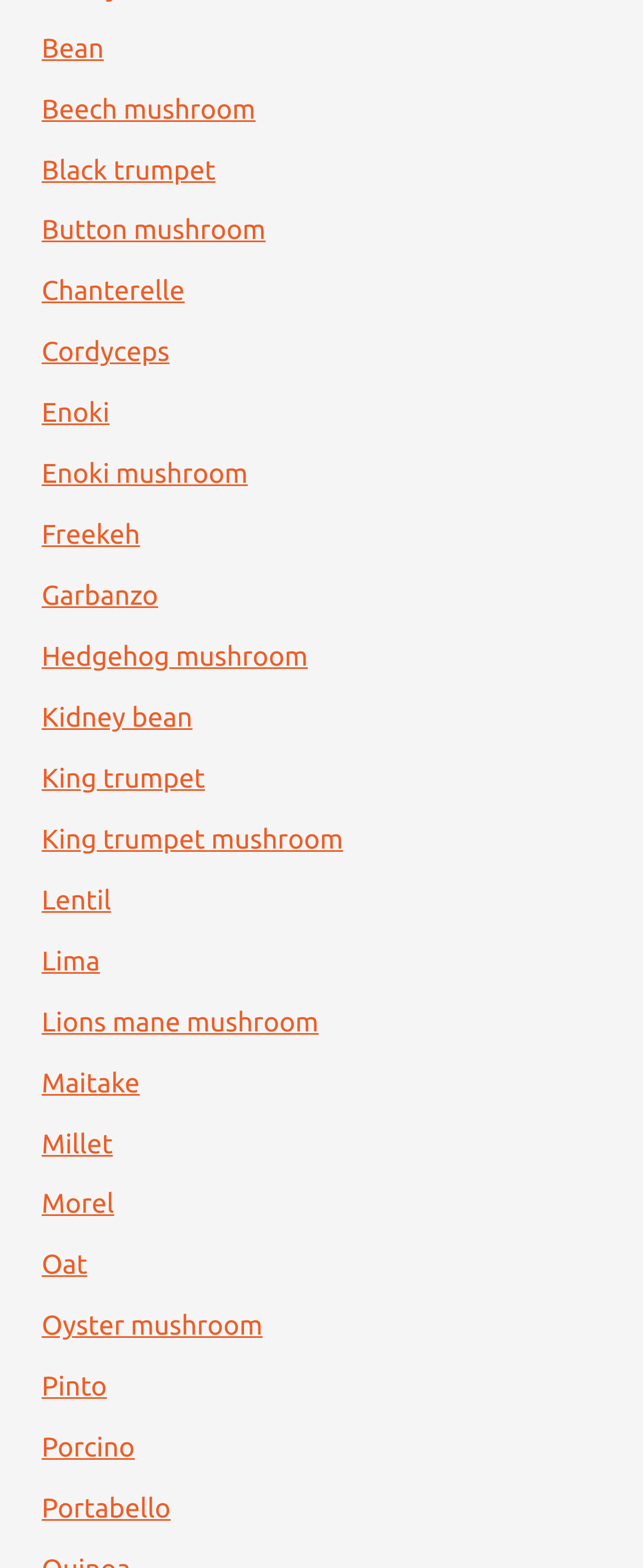Determine the bounding box coordinates of the clickable element to achieve the following action: 'learn about Oyster mushroom'. Provide the coordinates as four float values between 0 and 1, formatted as [left, top, right, bottom].

[0.065, 0.837, 0.408, 0.856]